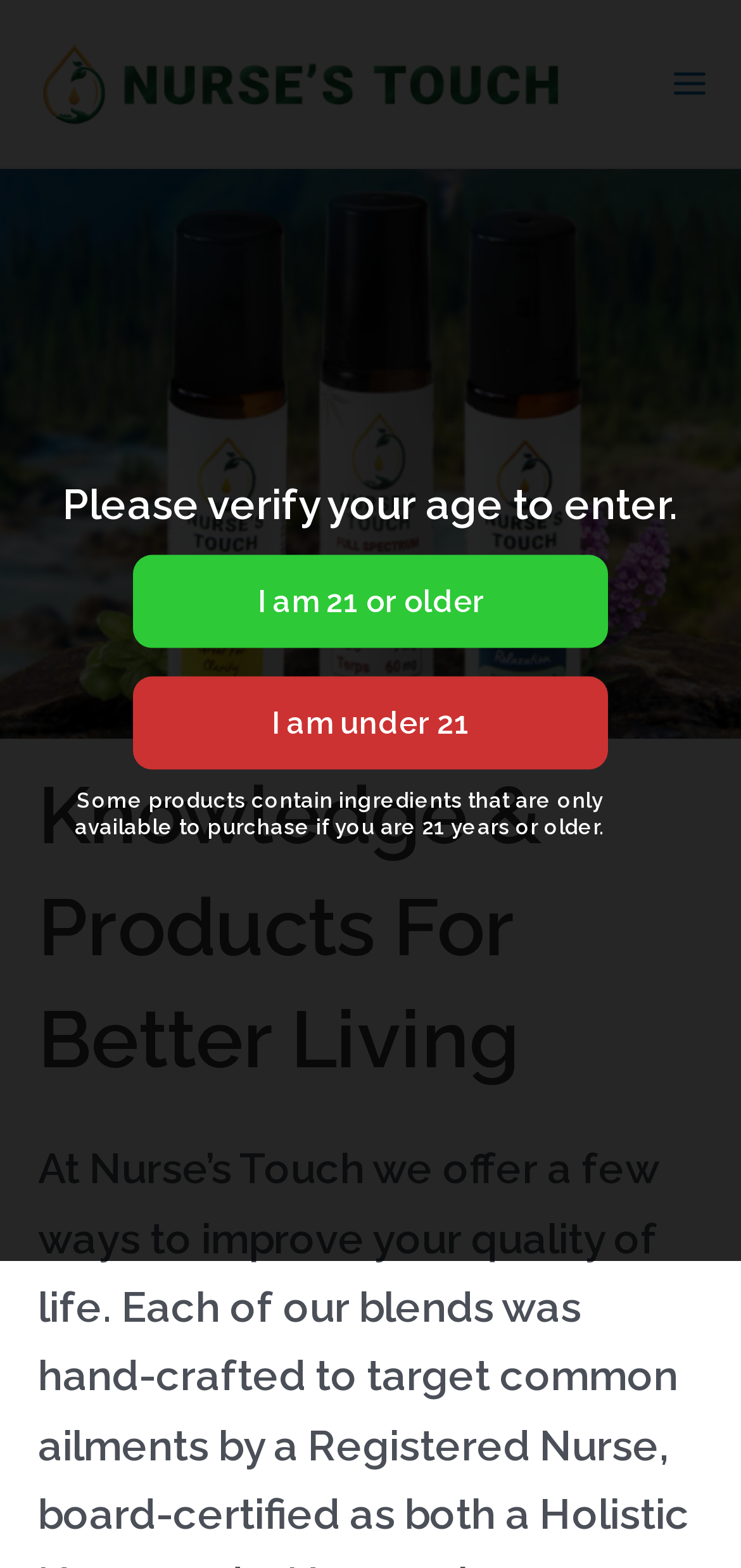Please reply to the following question using a single word or phrase: 
How many options are available for age verification?

Two